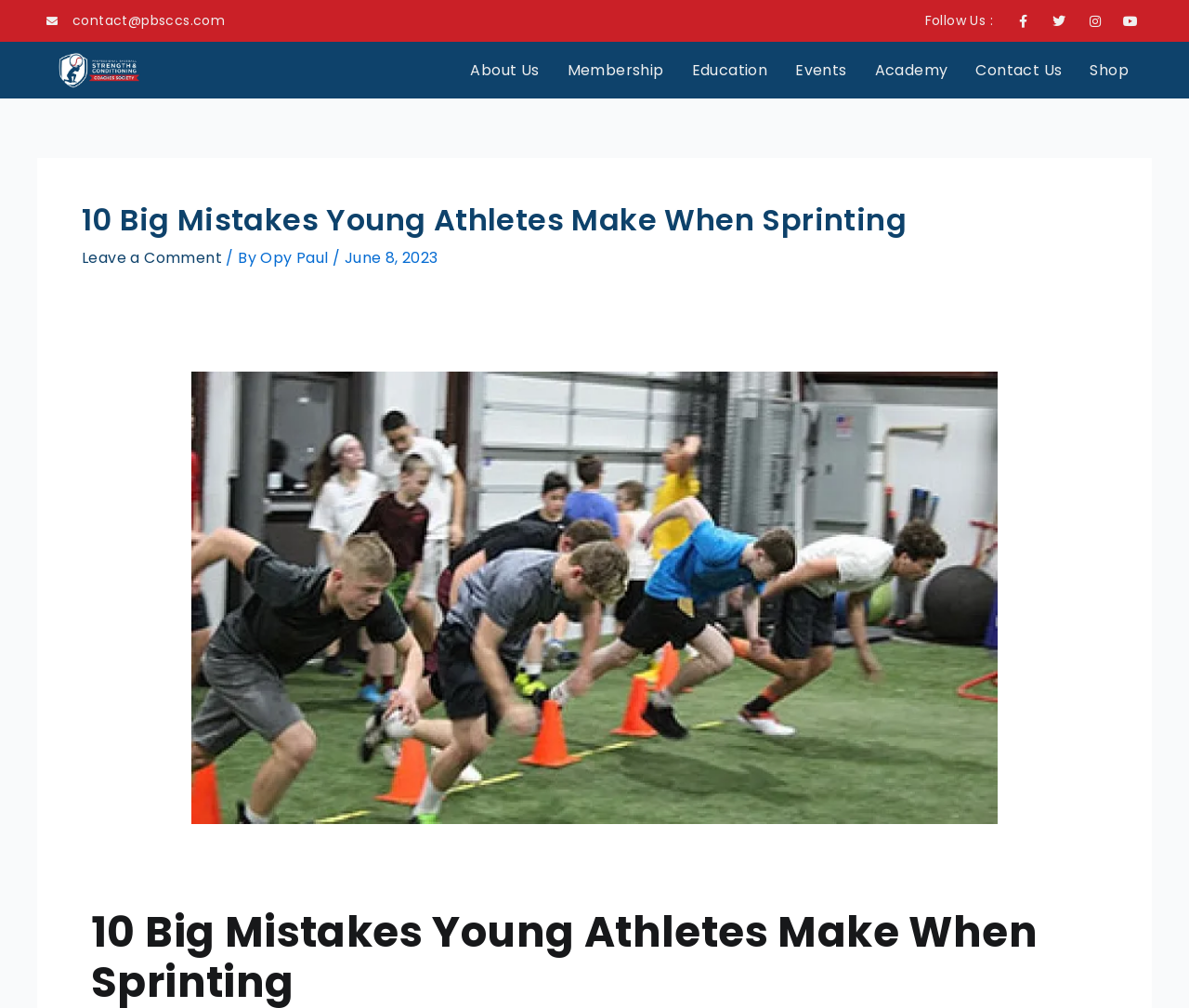Look at the image and answer the question in detail:
How many social media links are available?

I counted the number of social media links available on the webpage, which are Facebook, Twitter, Instagram, and Youtube, and found that there are 4 social media links.